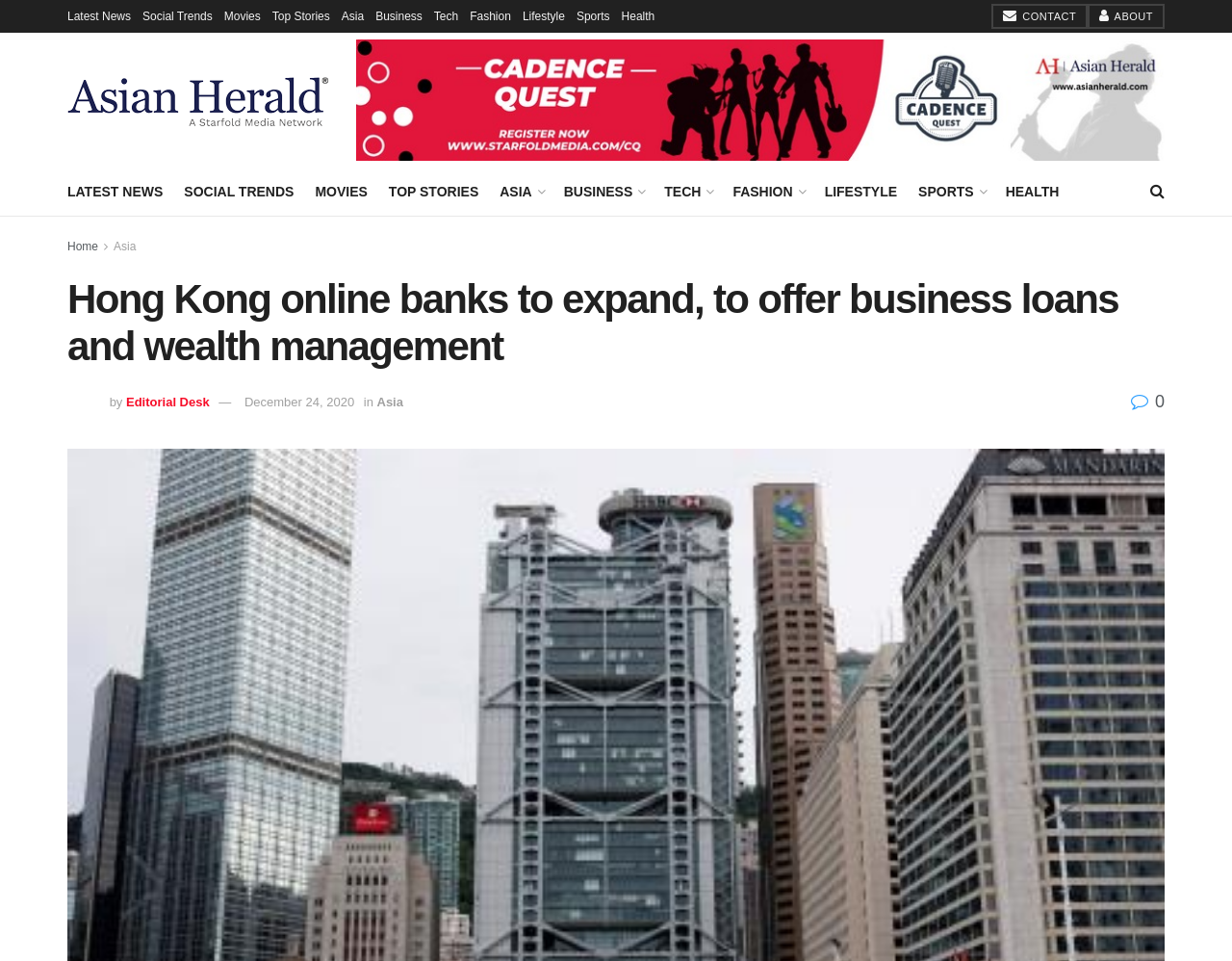Detail the webpage's structure and highlights in your description.

The webpage appears to be a news article page from the Asian Herald. At the top, there is a navigation menu with 9 links: "Latest News", "Social Trends", "Movies", "Top Stories", "Asia", "Business", "Tech", "Fashion", and "Lifestyle". These links are aligned horizontally and take up the entire width of the page.

Below the navigation menu, there is a large advertisement that spans almost the entire width of the page. Above the advertisement, there is a secondary navigation menu with 9 links: "LATEST NEWS", "SOCIAL TRENDS", "MOVIES", "TOP STORIES", "ASIA", "BUSINESS", "TECH", "FASHION", and "LIFESTYLE". These links are also aligned horizontally and are slightly smaller than the top navigation menu.

The main content of the page is an article titled "Hong Kong online banks to expand, to offer business loans and wealth management". The article title is a large heading that spans almost the entire width of the page. Below the title, there is an image of the "Editorial Desk" and the author's name, "by Editorial Desk", followed by the publication date, "December 24, 2020". The article is categorized under "Asia" and has a share button with 0 shares.

At the bottom right corner of the page, there are three links: "CONTACT", "ABOUT", and a social media link.